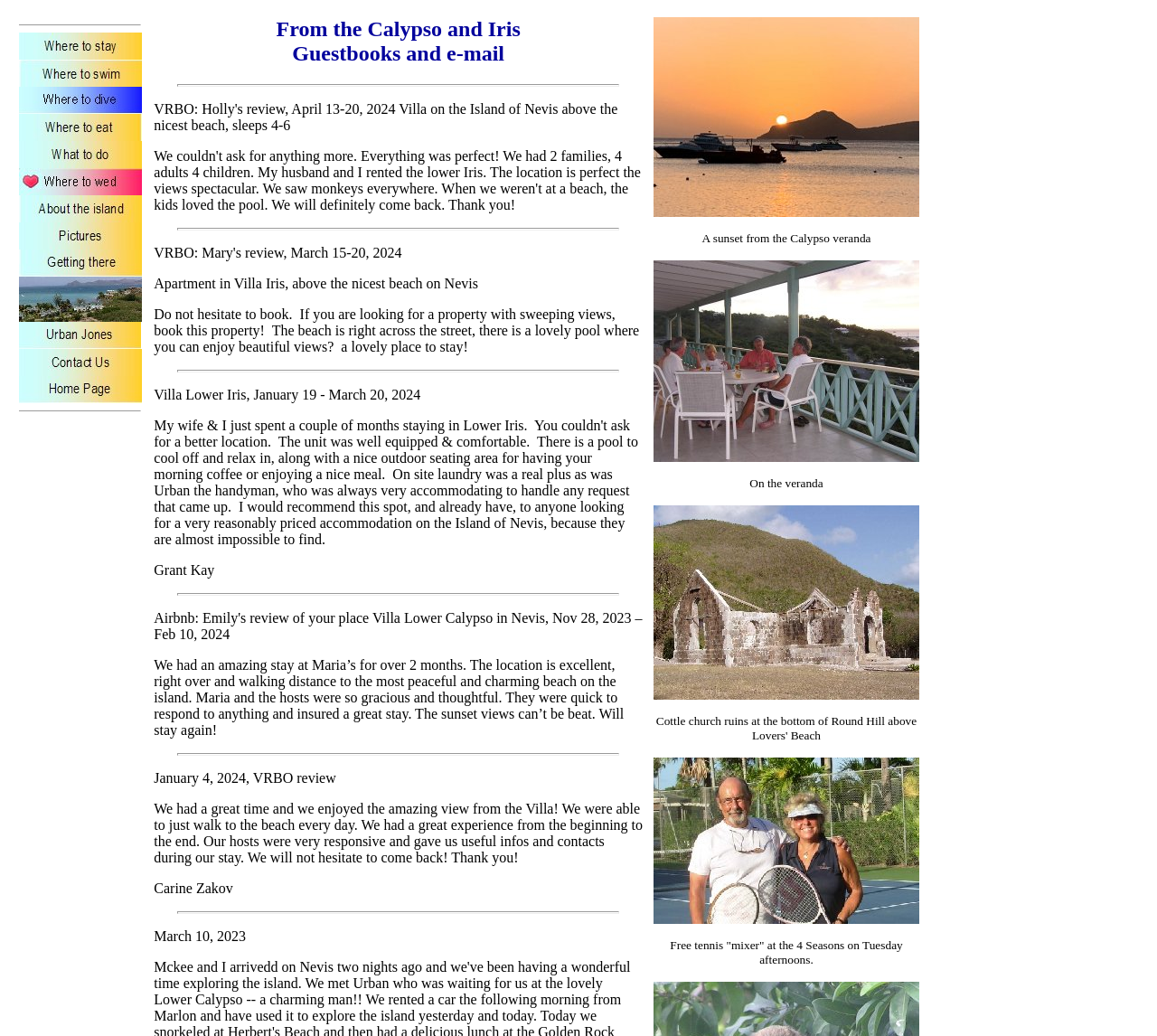Based on the image, give a detailed response to the question: What is the main topic of the webpage?

Based on the webpage content, it appears to be a guestbook for a vacation rental property, featuring reviews and comments from previous guests.